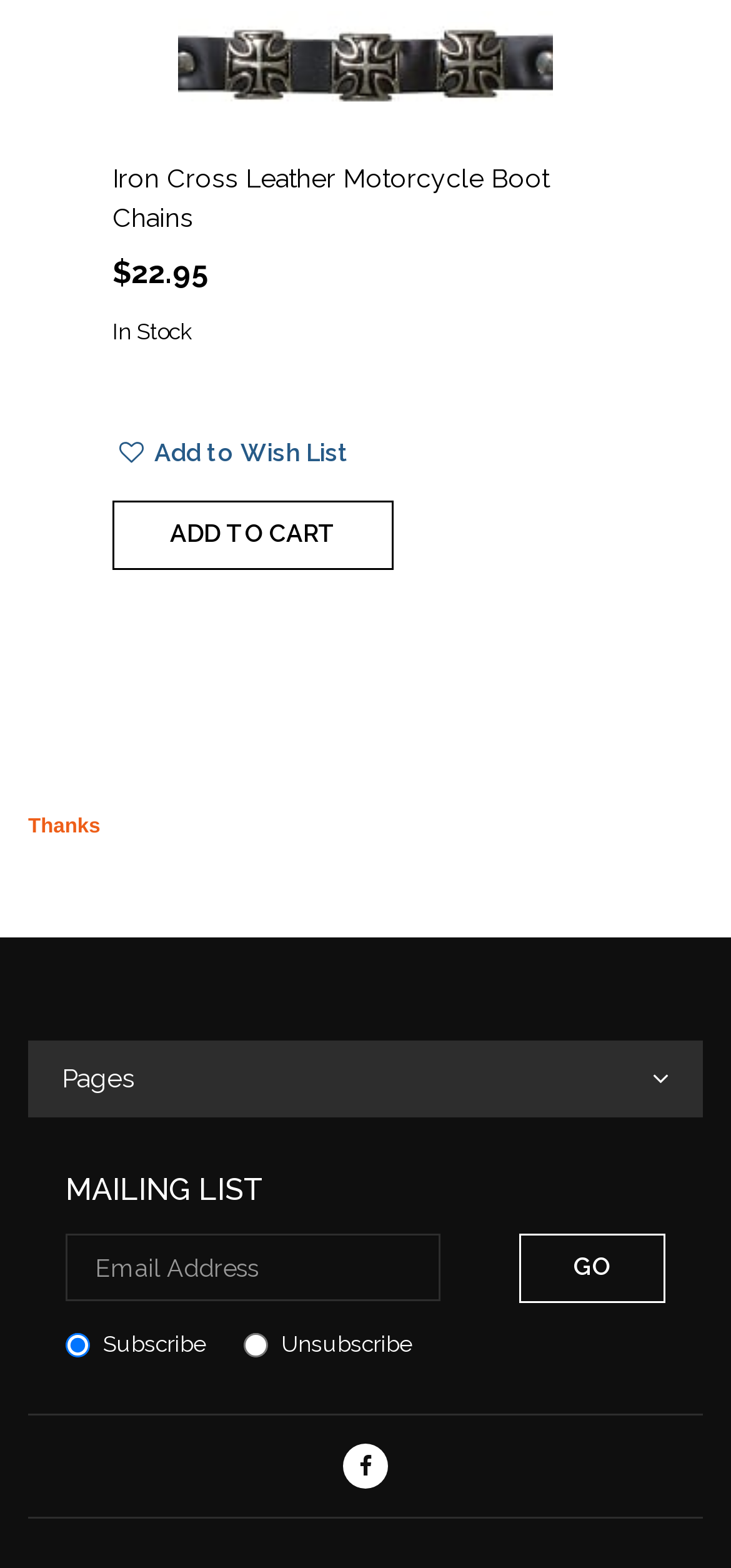Could you please study the image and provide a detailed answer to the question:
What is the status of the Iron Cross Leather Motorcycle Boot Chains?

The status of the Iron Cross Leather Motorcycle Boot Chains can be found below the product name, which indicates that it is 'In Stock'.